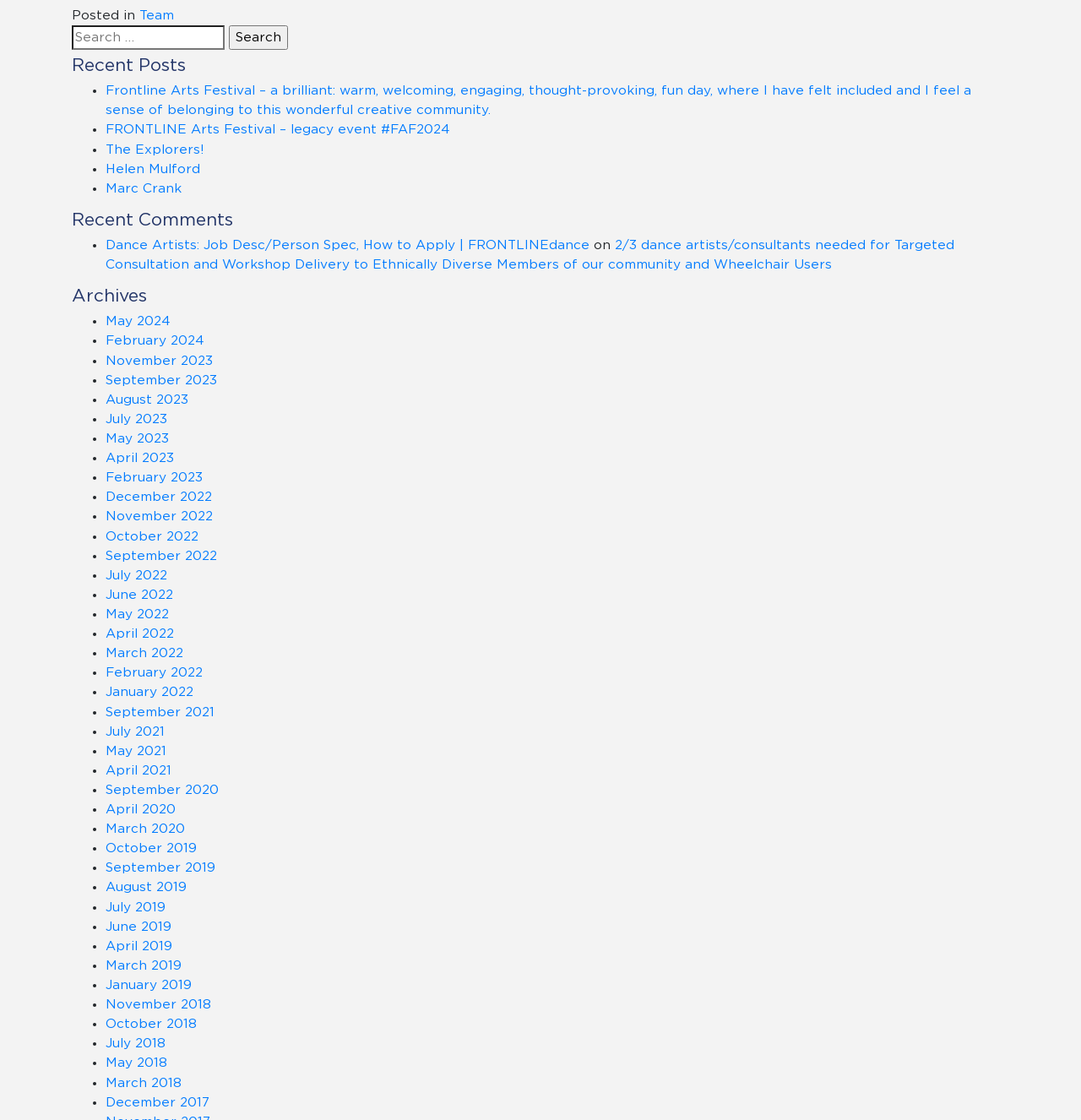Please identify the bounding box coordinates of the element that needs to be clicked to execute the following command: "View Delayed Tracking reports". Provide the bounding box using four float numbers between 0 and 1, formatted as [left, top, right, bottom].

None